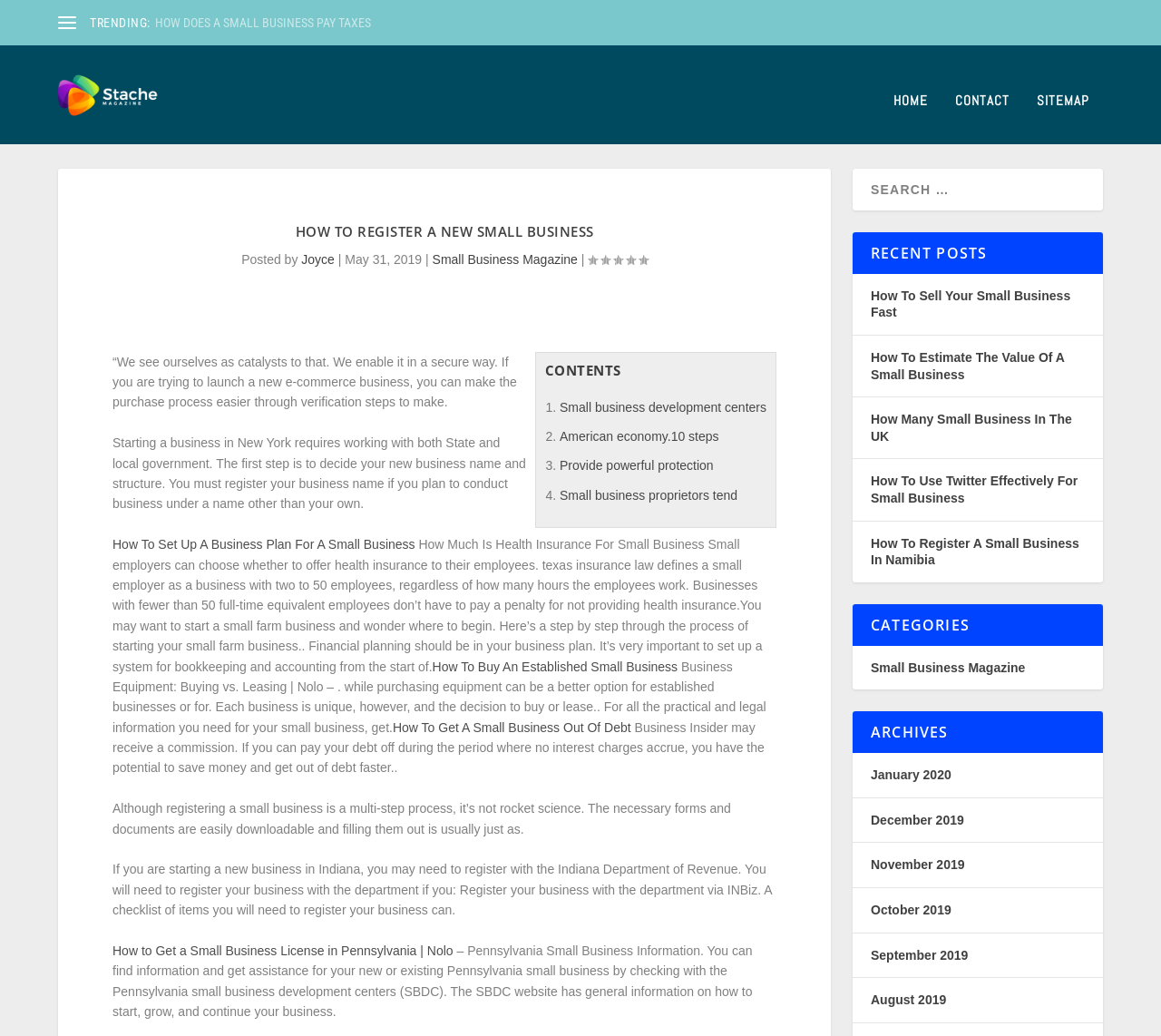Provide a thorough and detailed response to the question by examining the image: 
What is the purpose of the 'RECENT POSTS' section?

The 'RECENT POSTS' section is likely intended to show a list of recent articles or posts on the website, providing users with quick access to new content.